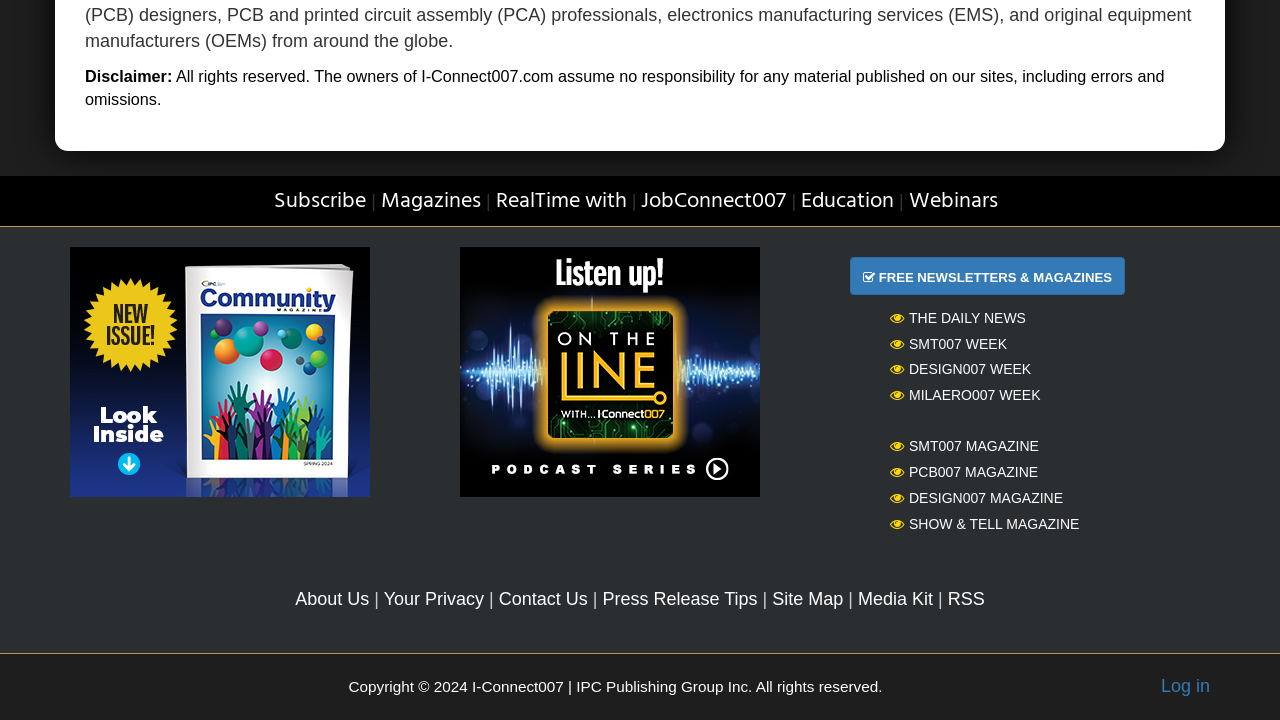Determine the bounding box coordinates for the UI element matching this description: "Press Release Tips".

[0.471, 0.818, 0.592, 0.846]